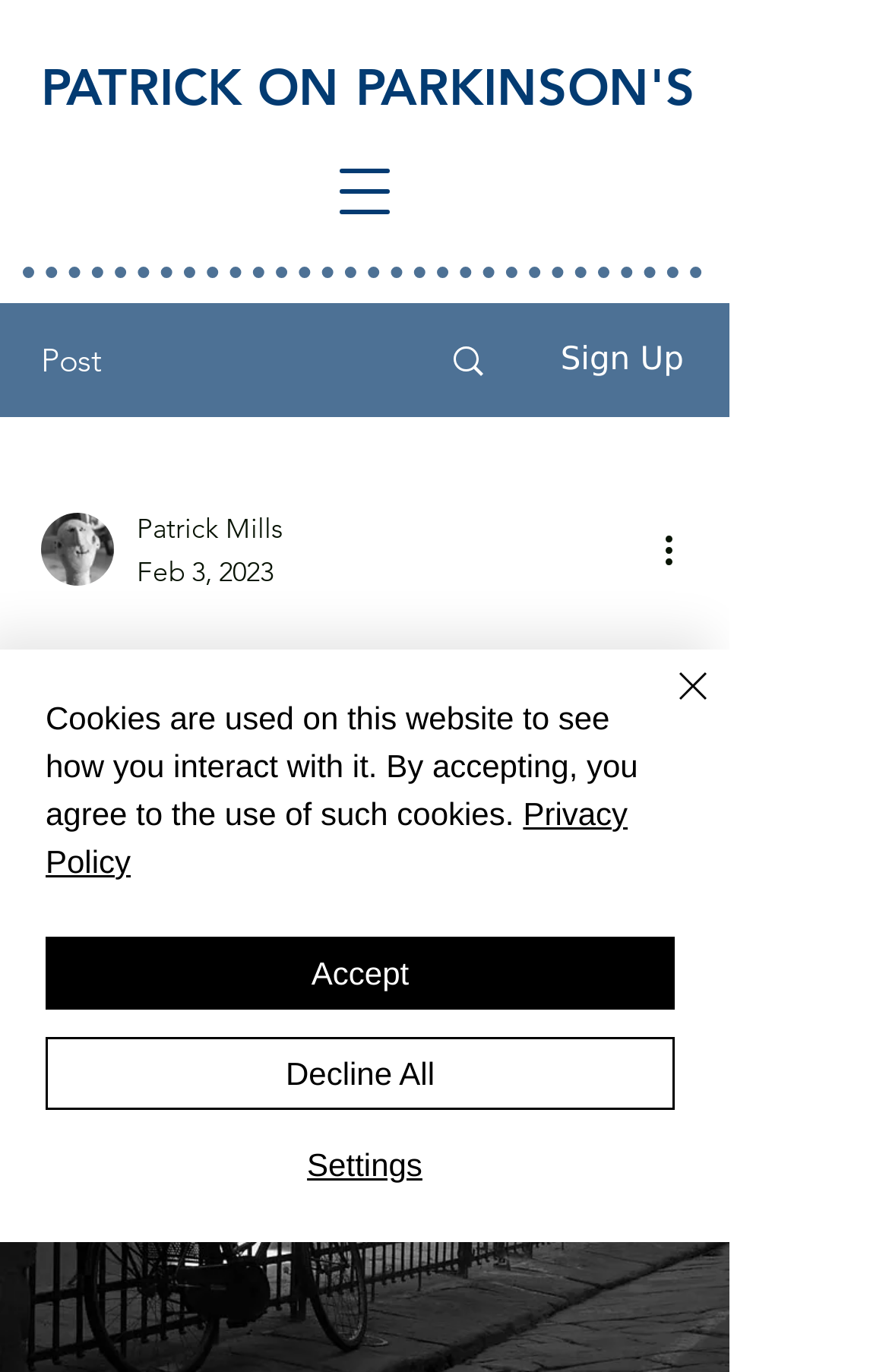Determine the bounding box coordinates of the clickable area required to perform the following instruction: "More actions". The coordinates should be represented as four float numbers between 0 and 1: [left, top, right, bottom].

[0.738, 0.38, 0.8, 0.42]